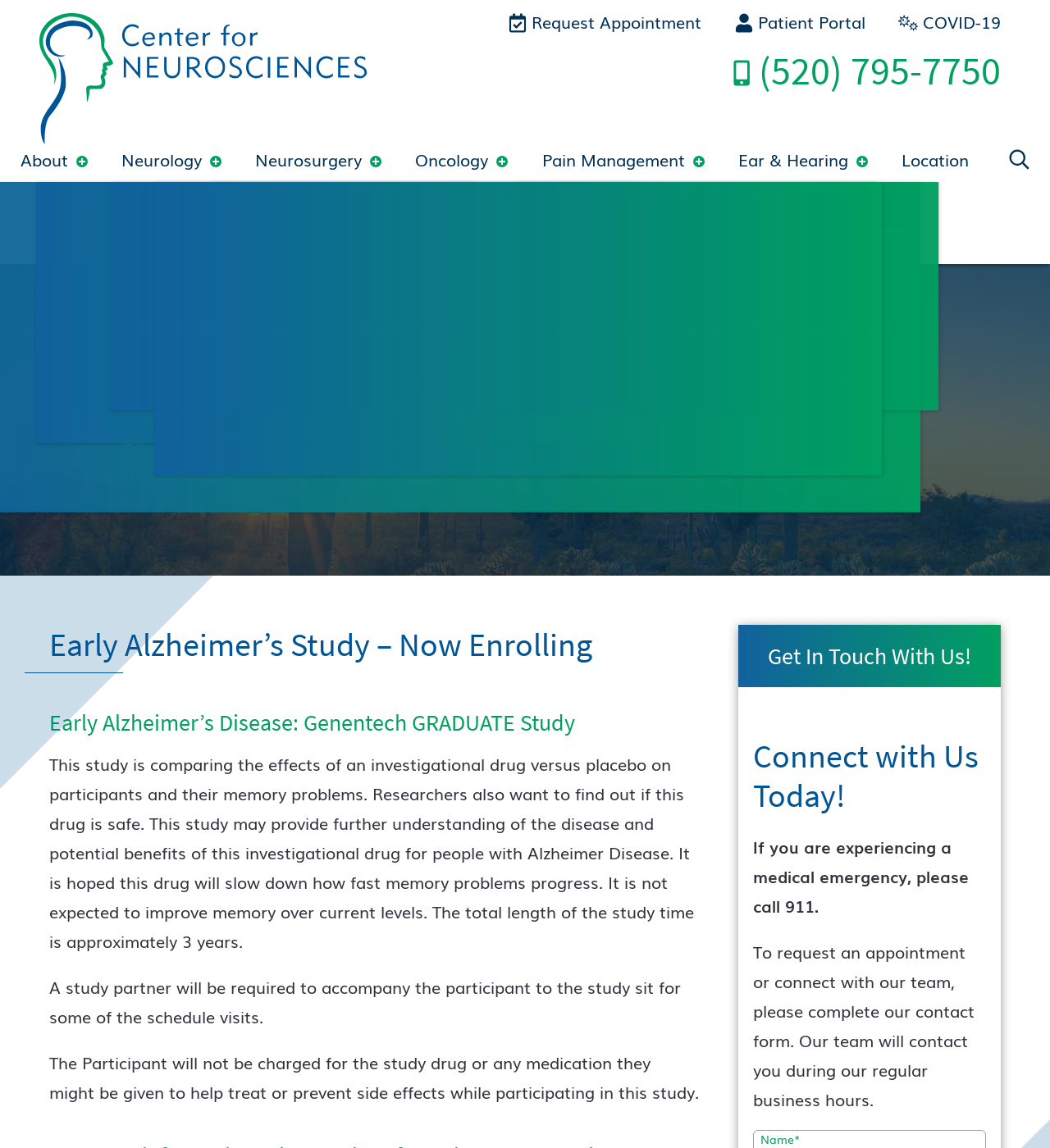Please locate the bounding box coordinates of the element that should be clicked to achieve the given instruction: "Navigate to the 'About' page".

[0.078, 0.105, 0.165, 0.144]